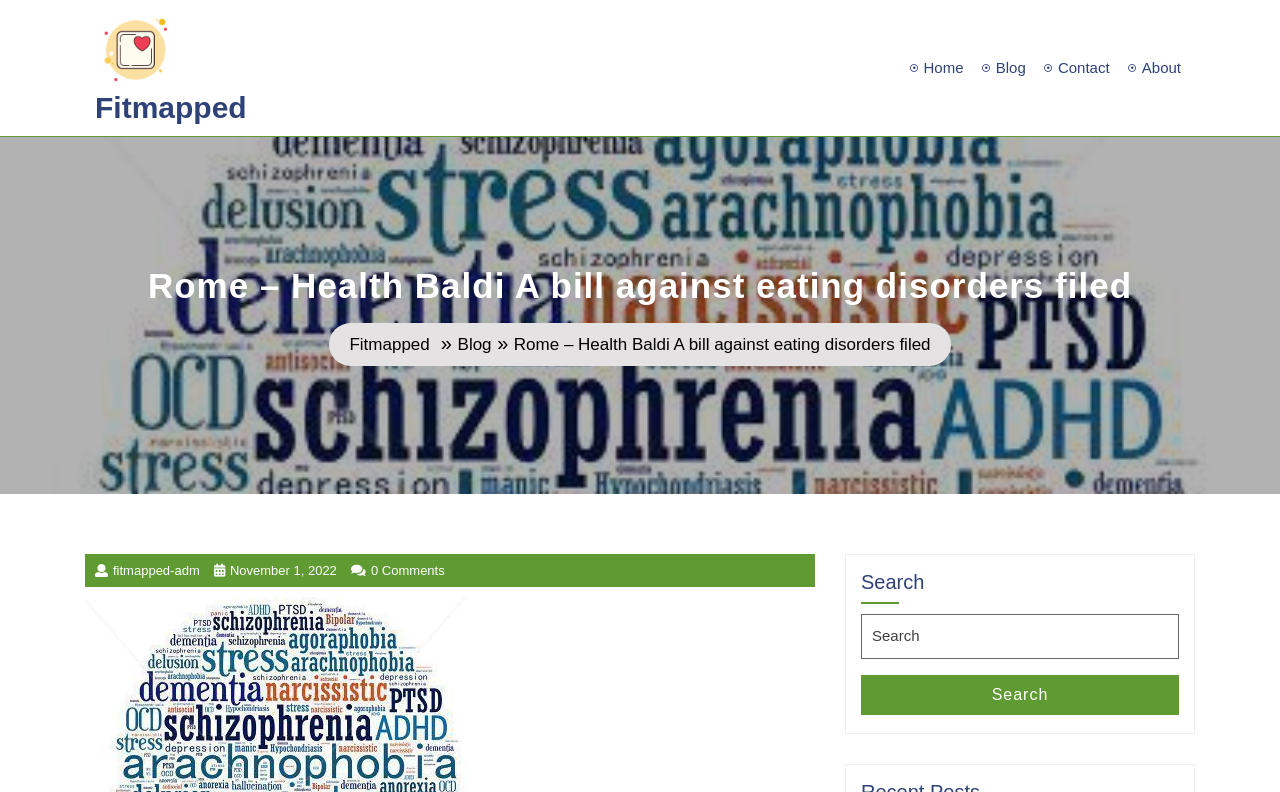Given the webpage screenshot and the description, determine the bounding box coordinates (top-left x, top-left y, bottom-right x, bottom-right y) that define the location of the UI element matching this description: Fitmapped

[0.074, 0.115, 0.193, 0.157]